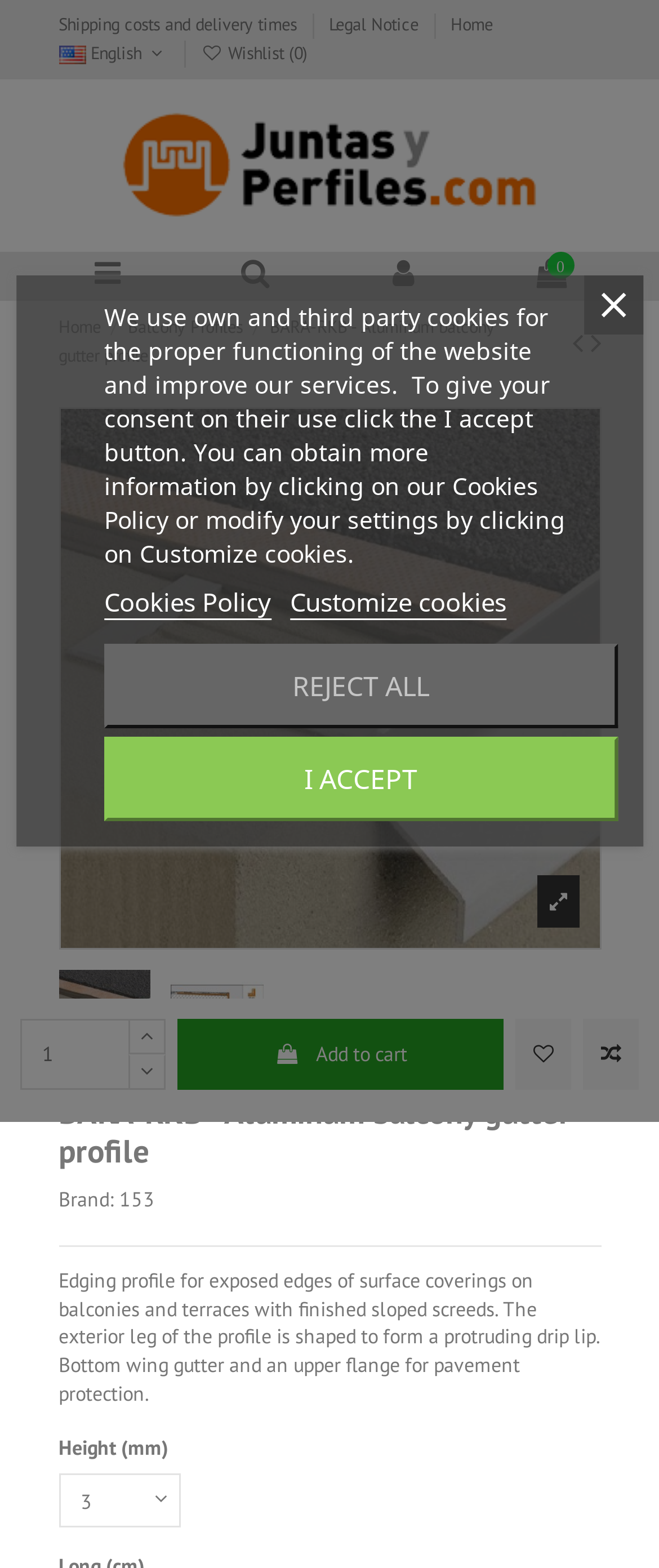What is the purpose of the upper flange in the balcony gutter profile?
From the screenshot, supply a one-word or short-phrase answer.

pavement protection